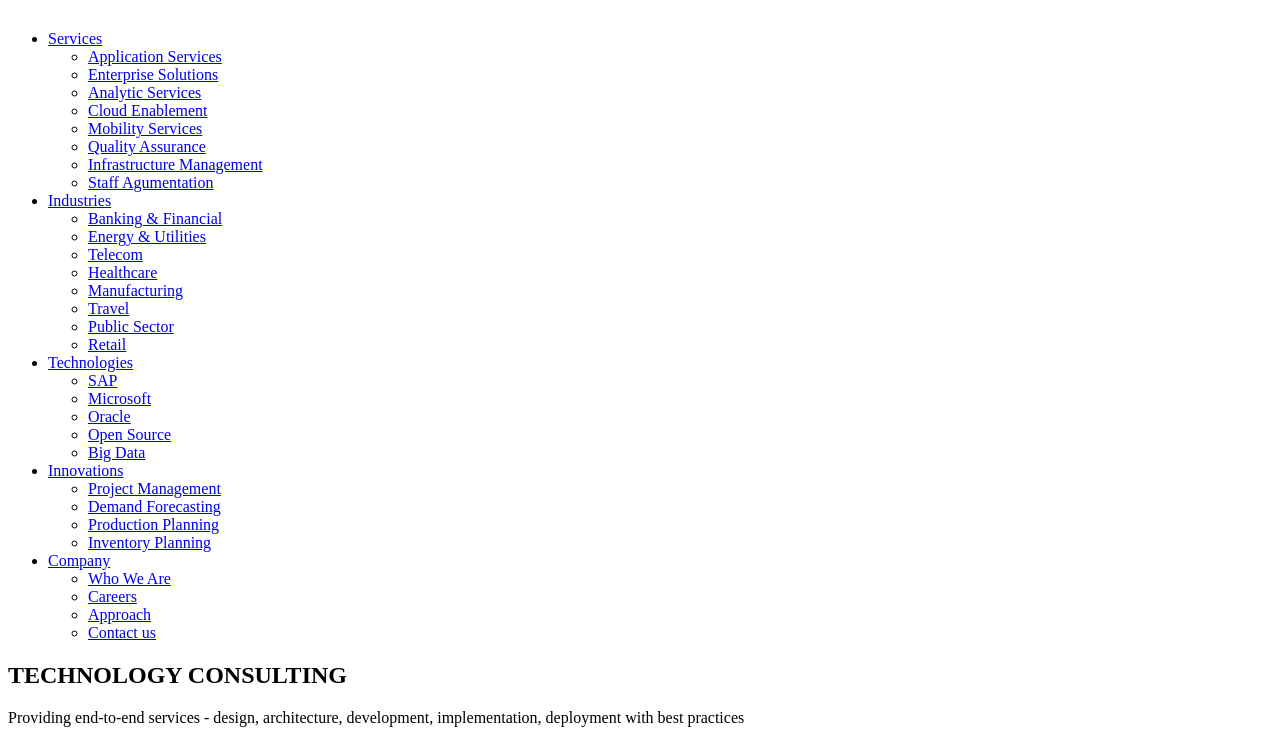Please identify the bounding box coordinates of the element I should click to complete this instruction: 'Learn about Banking & Financial'. The coordinates should be given as four float numbers between 0 and 1, like this: [left, top, right, bottom].

[0.069, 0.288, 0.994, 0.312]